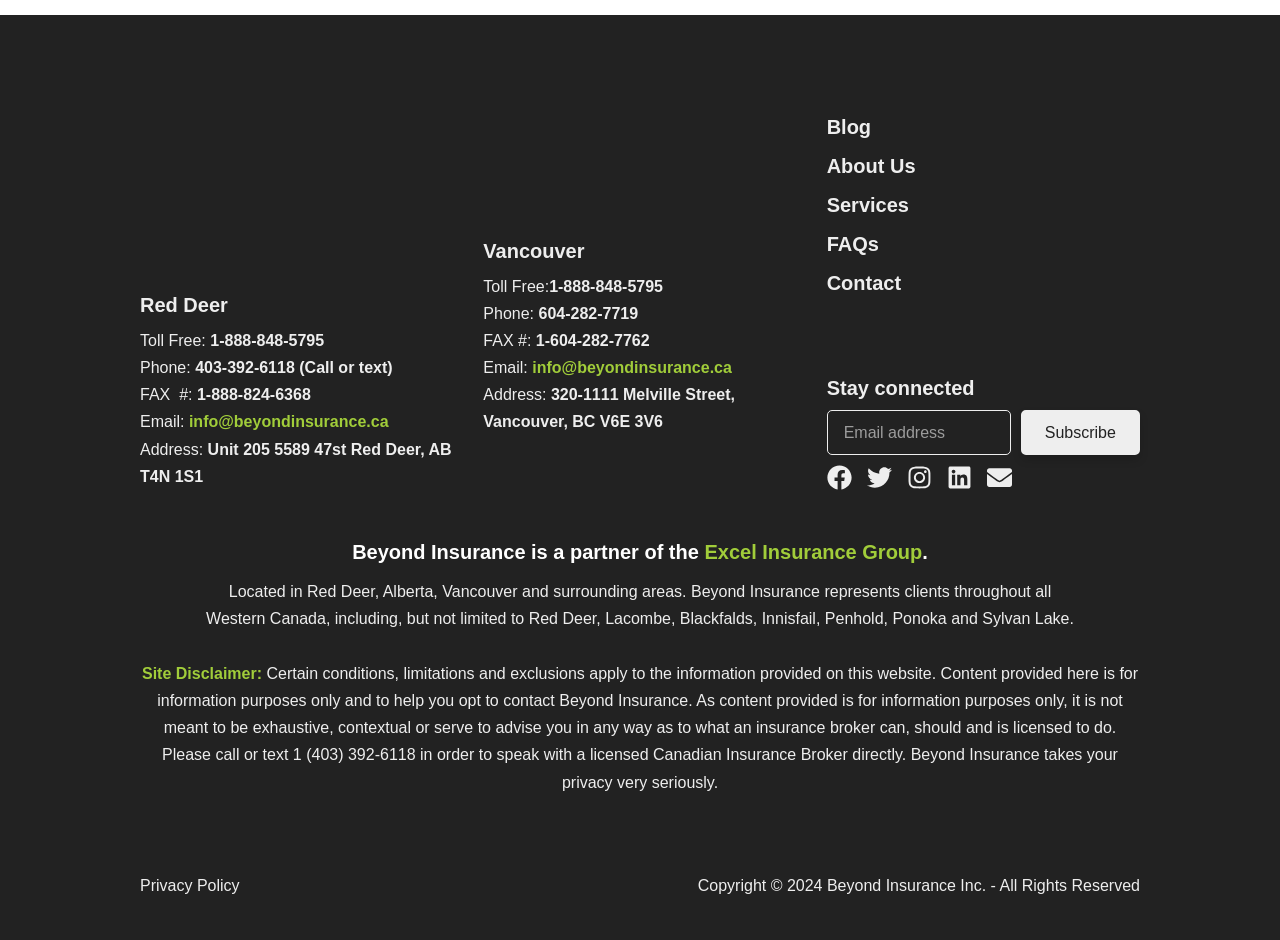Predict the bounding box for the UI component with the following description: "parent_node: Email name="form_fields[email]" placeholder="Email address"".

[0.646, 0.436, 0.79, 0.484]